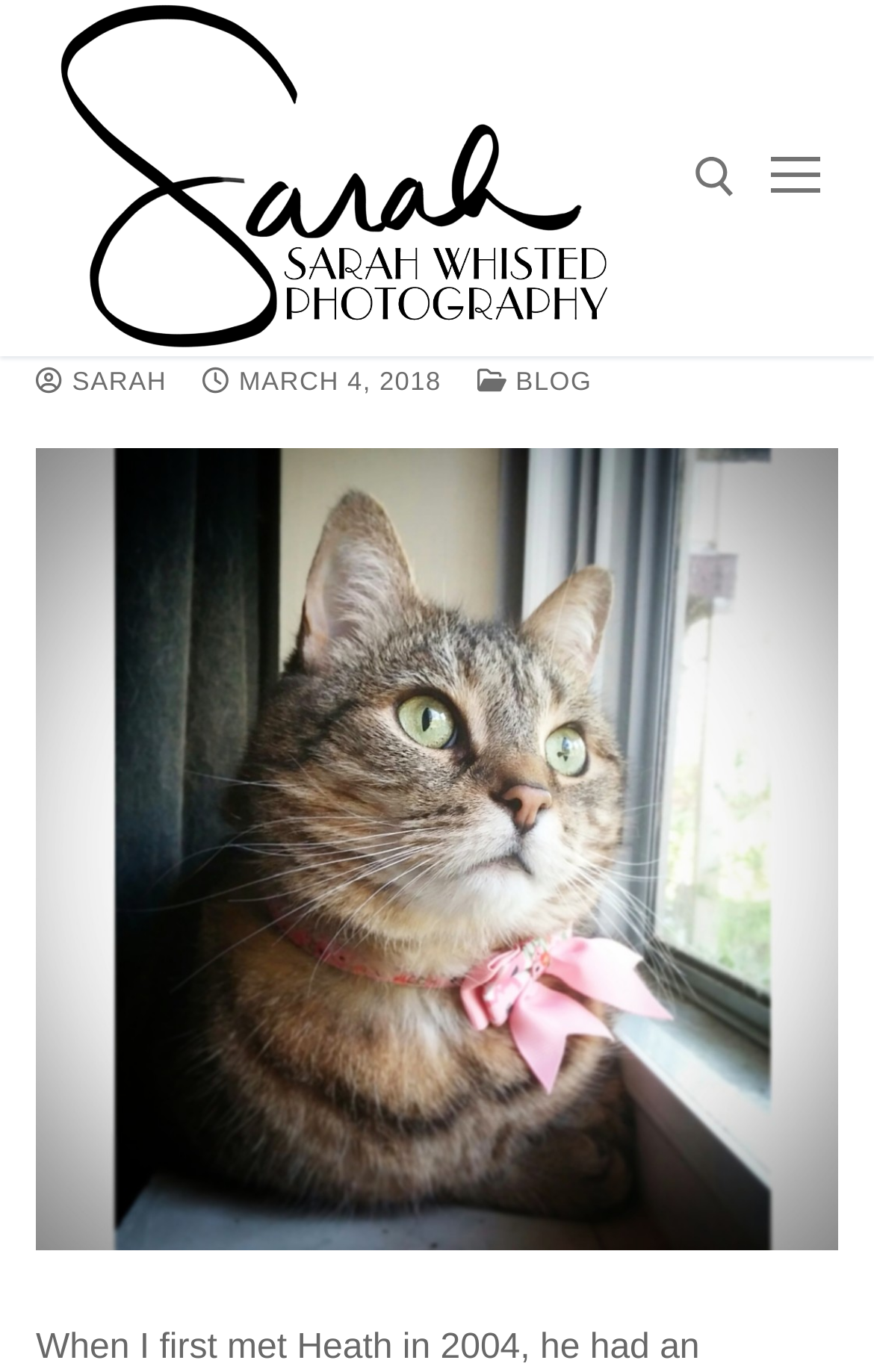Provide a comprehensive description of the webpage.

The webpage is a memorial page for a cat named Taylor, with a title "In Memory of Tay" by Sarah Whisted Photography. At the top left, there is a link to Sarah Whisted Photography, accompanied by an image with the same name. 

To the right of the title, there is a link to open a search tool, which is followed by a search bar with a label "Search for:" and a submit button. 

Below the title, there is a navigation menu with links to different sections, including "SARAH", a date "MARCH 4, 2018", "BLOG", and an image of a cat photographer in Bel Air, MD. The date "MARCH 4, 2018" is also marked as a time element.

The main content of the page is a story about the cat Taylor, which starts with the sentence "When I first met Heath in 2004, he had an indoor/outdoor cat named Taylor." The story continues to describe Taylor as a tough old cat who got into a fight.